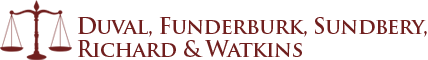Provide a short answer to the following question with just one word or phrase: What are the legal practice areas of the firm?

Admiralty, maritime, business, and personal injury law